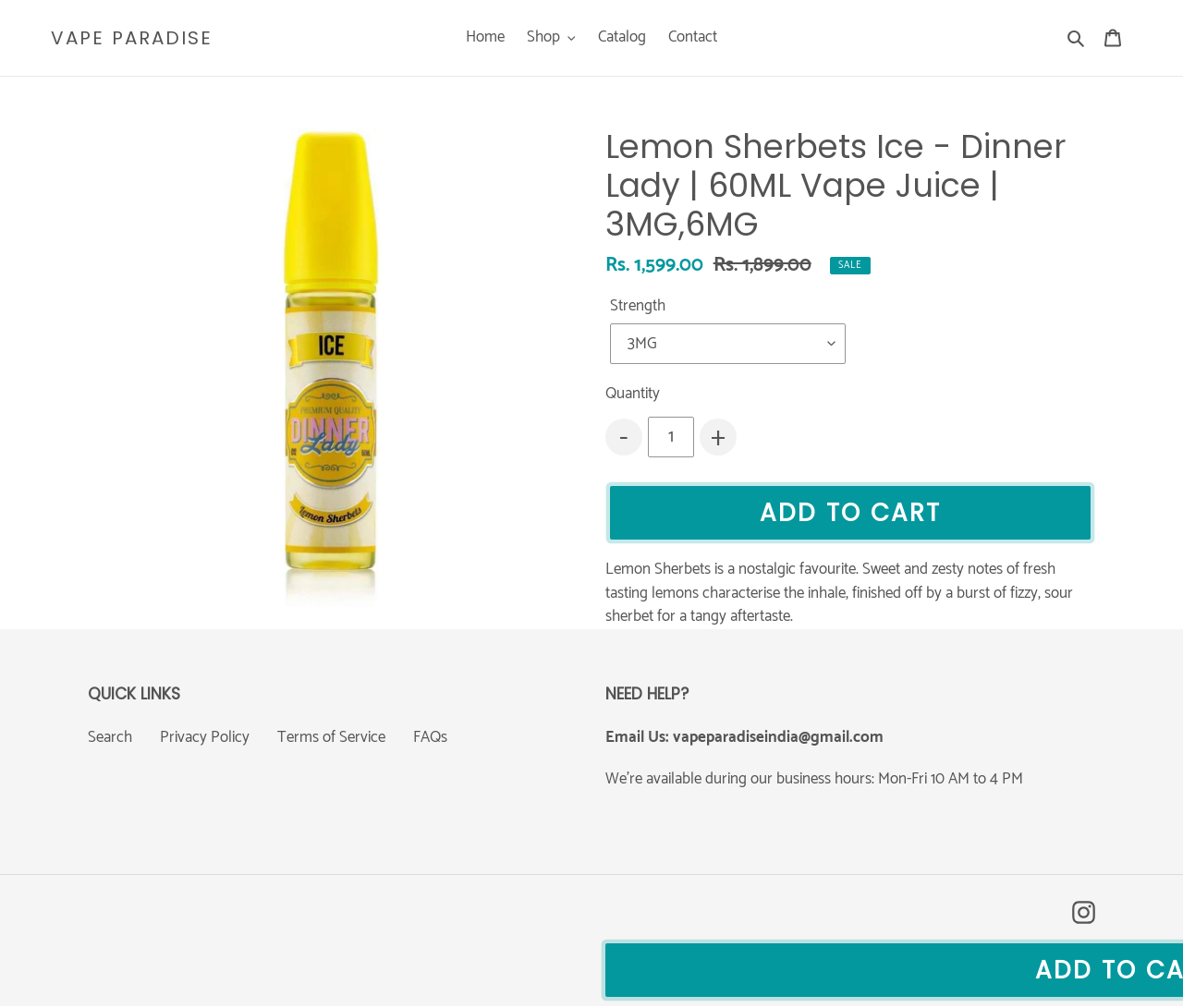Using the element description provided, determine the bounding box coordinates in the format (top-left x, top-left y, bottom-right x, bottom-right y). Ensure that all values are floating point numbers between 0 and 1. Element description: Home

[0.386, 0.023, 0.435, 0.052]